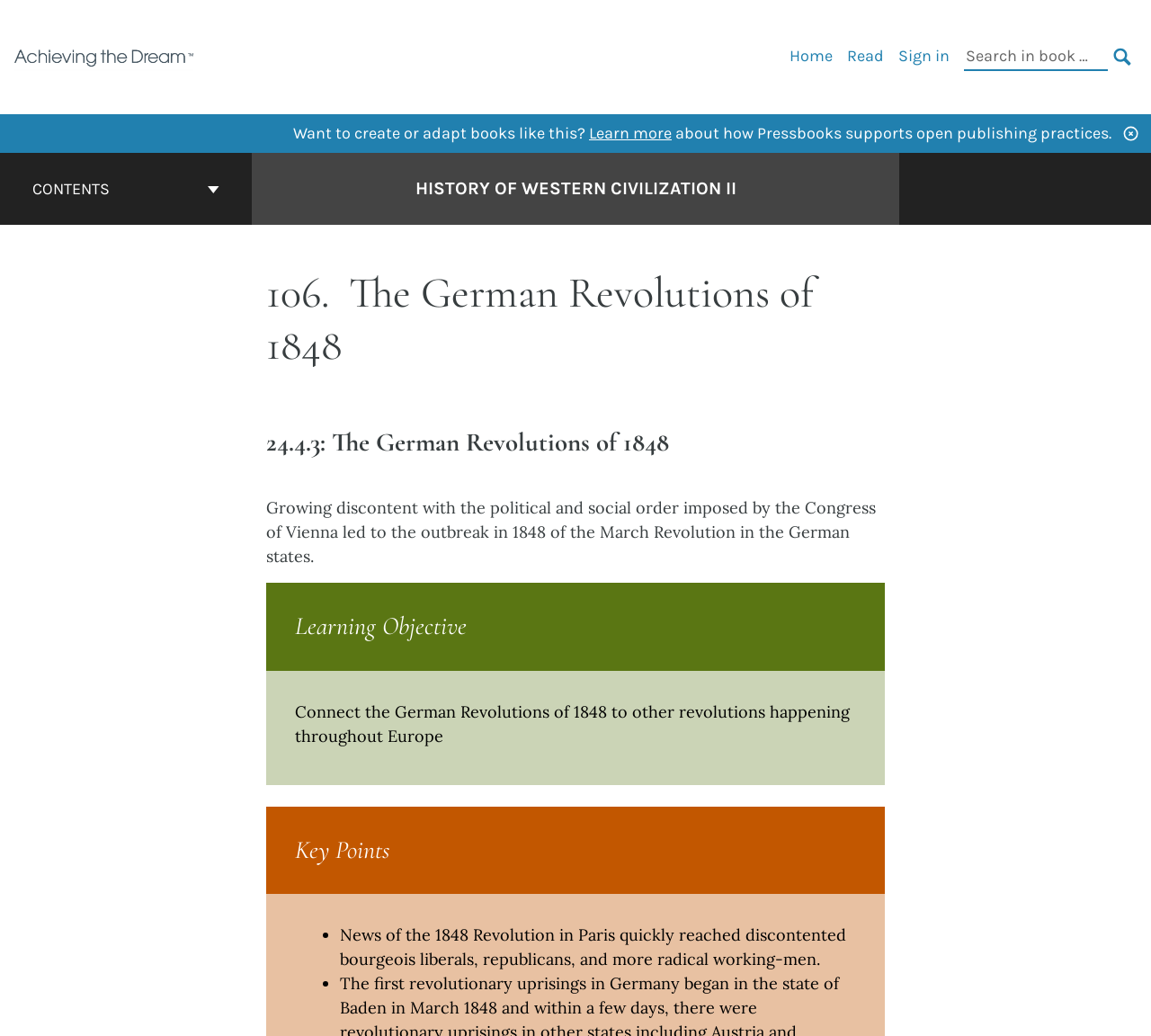Please reply to the following question with a single word or a short phrase:
What is the learning objective of this section?

Connect the German Revolutions of 1848 to other revolutions happening throughout Europe